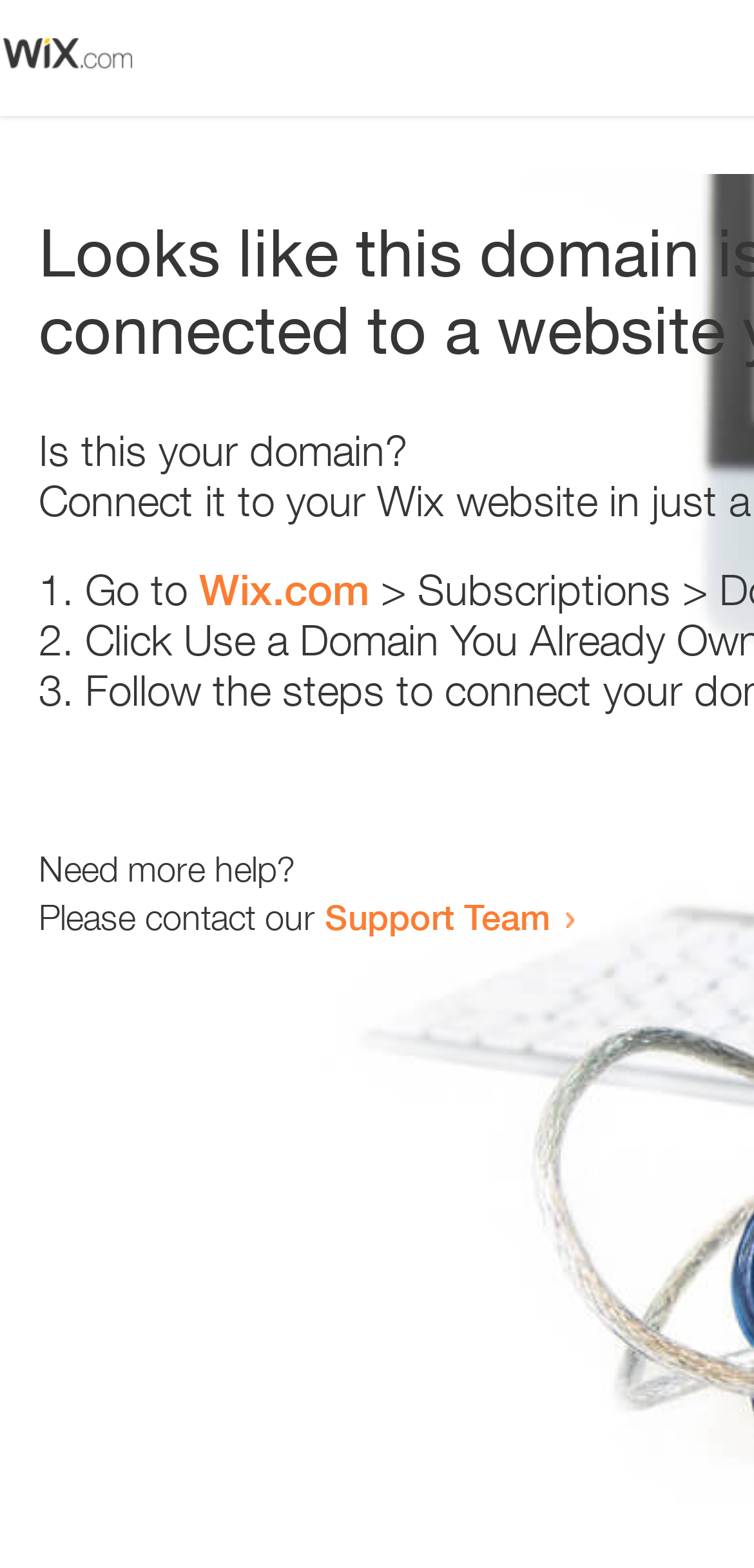Locate the bounding box of the UI element described in the following text: "LawnWorld".

None